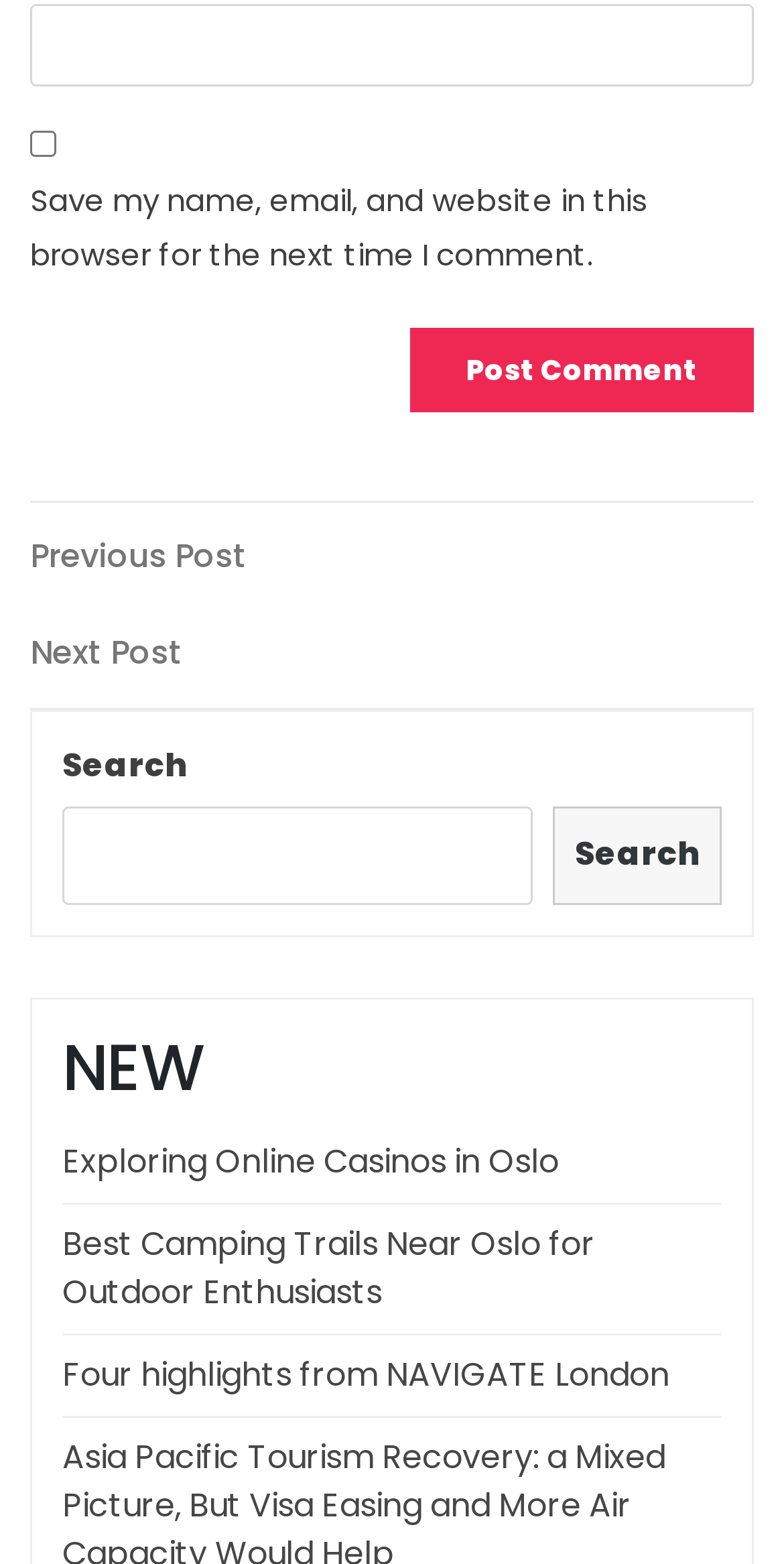Please identify the bounding box coordinates of the element's region that I should click in order to complete the following instruction: "Read about Exploring Online Casinos in Oslo". The bounding box coordinates consist of four float numbers between 0 and 1, i.e., [left, top, right, bottom].

[0.079, 0.728, 0.713, 0.757]